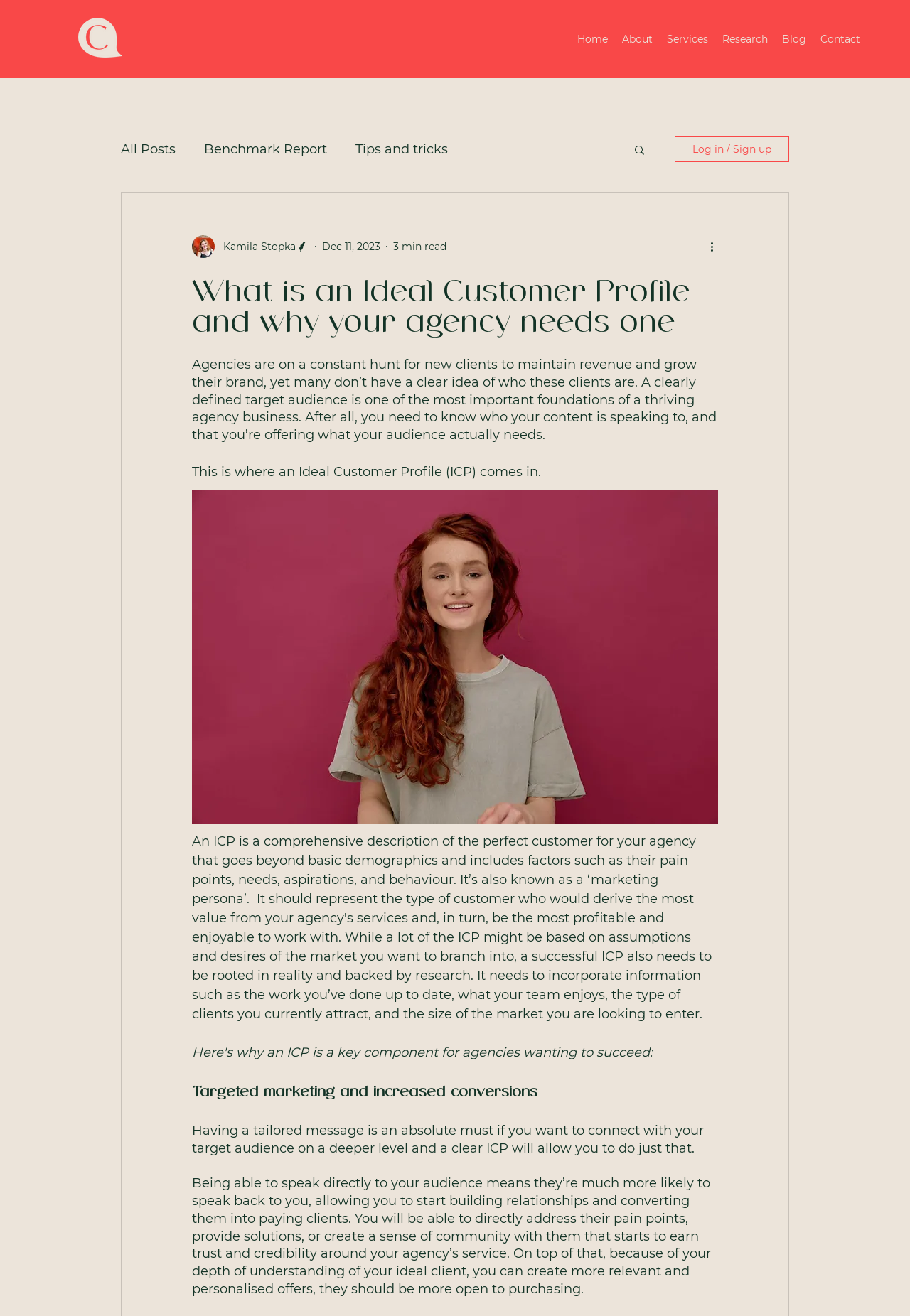Provide a one-word or short-phrase response to the question:
What is the author's name of the current article?

Kamila Stopka